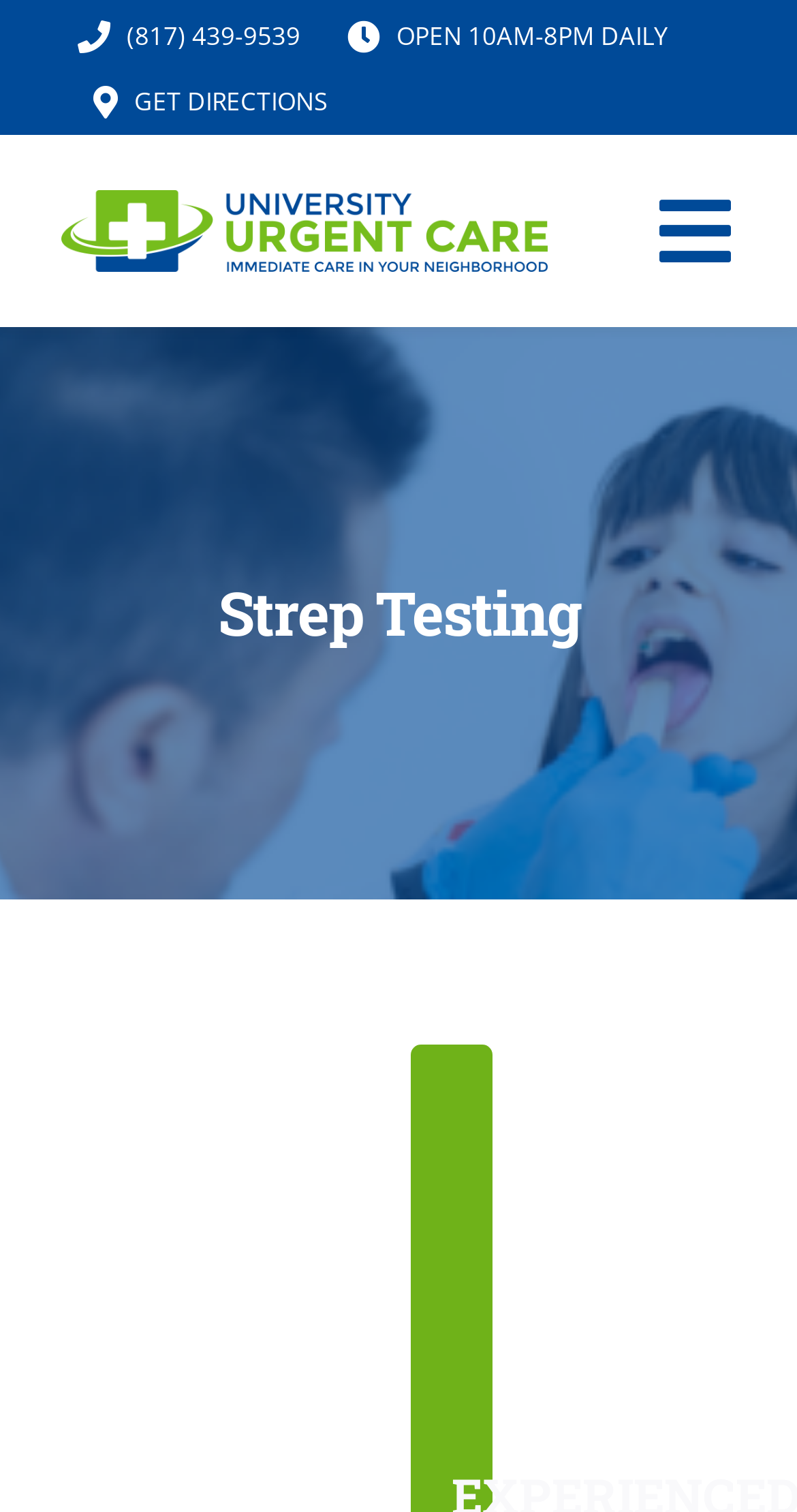What is the phone number to contact University Urgent Care?
Give a detailed explanation using the information visible in the image.

I found the phone number by looking at the navigation section at the top of the webpage, where it says '(817) 439-9539' as a link.